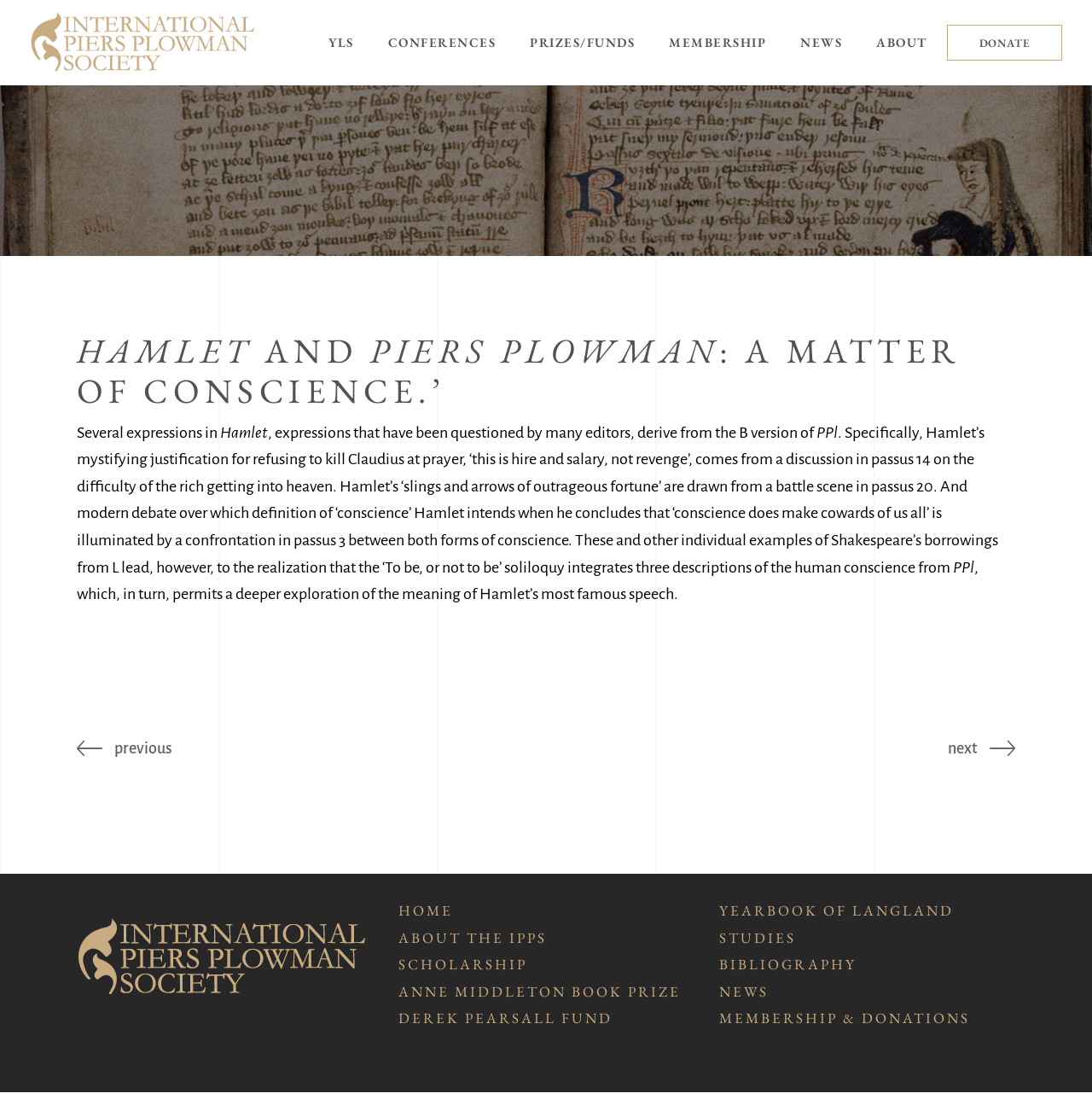Locate the bounding box coordinates of the region to be clicked to comply with the following instruction: "Search for something". The coordinates must be four float numbers between 0 and 1, in the form [left, top, right, bottom].

None